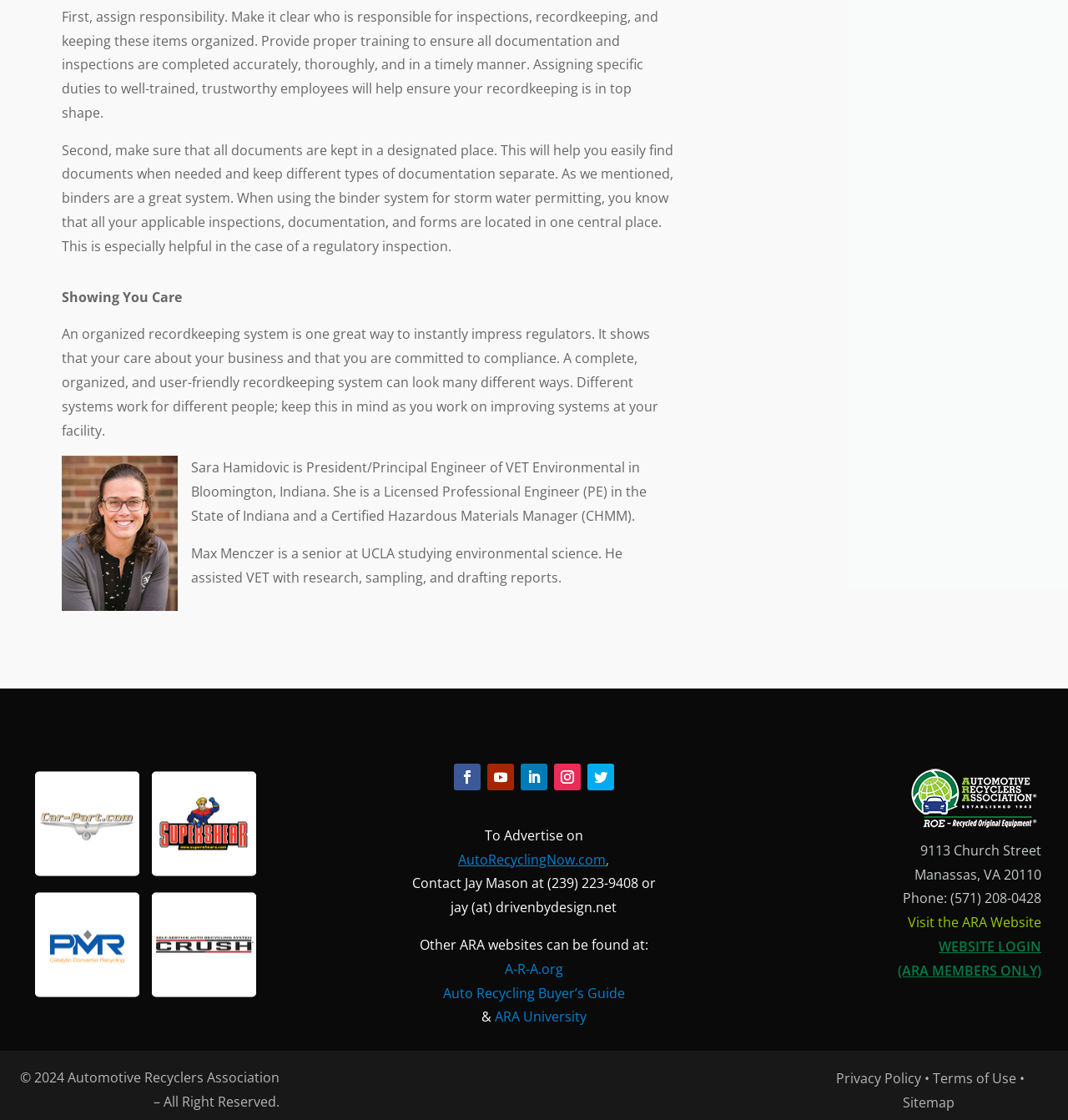Provide a one-word or short-phrase response to the question:
What is the address of the Automotive Recyclers Association?

9113 Church Street, Manassas, VA 20110